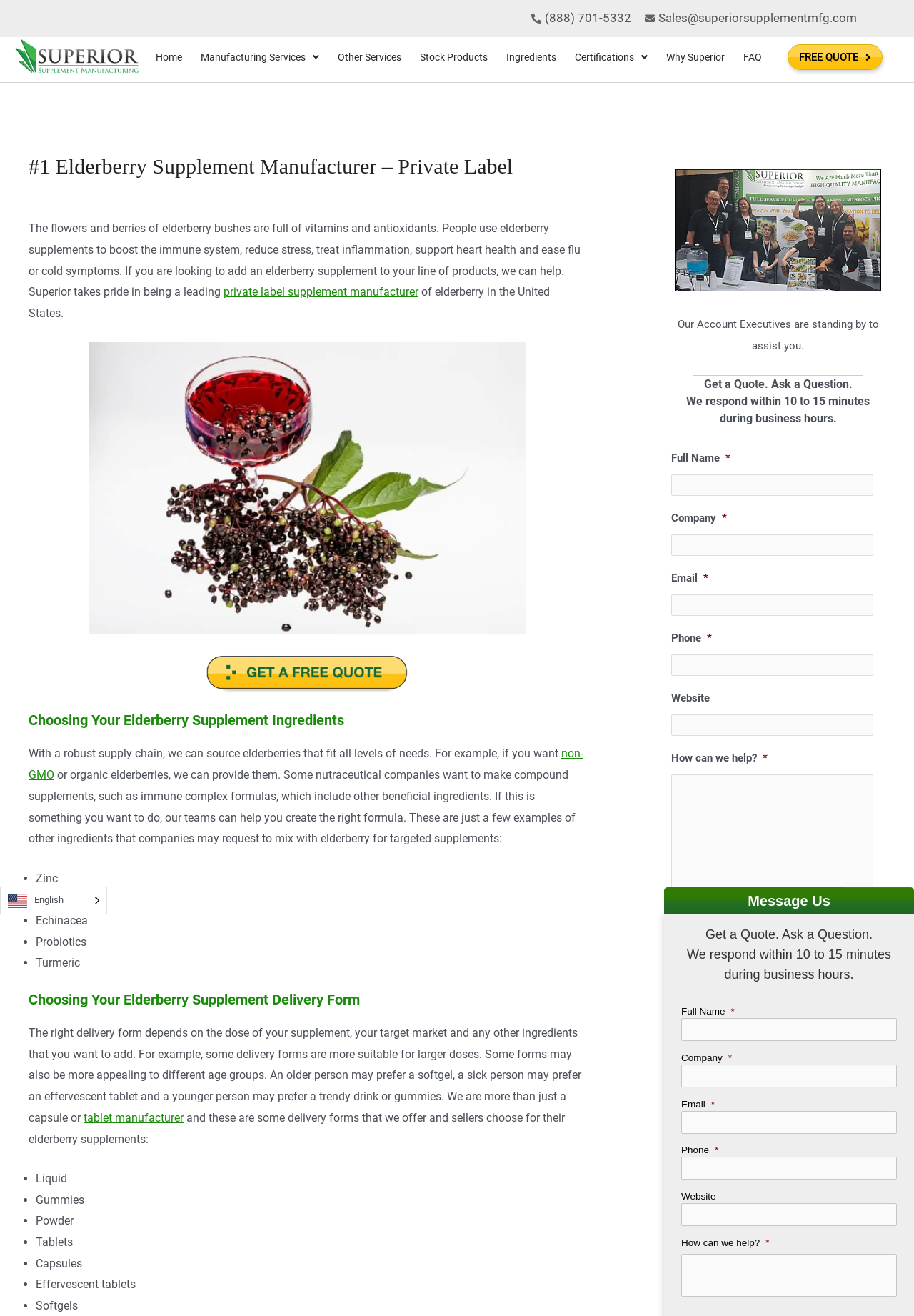Explain the features and main sections of the webpage comprehensively.

This webpage is about Superior Supplement Manufacturing, a company that specializes in creating elderberry supplements. At the top of the page, there is a header section with the company's logo and contact information, including a phone number and email address. Below the header, there is a navigation menu with links to different sections of the website, such as "Home", "Manufacturing Services", "Other Services", and "Certifications".

The main content of the page is divided into several sections. The first section introduces the benefits of elderberry supplements, including boosting the immune system, reducing stress, and supporting heart health. There is also a brief overview of the company's services, including private label manufacturing and custom formulation.

The next section is titled "Choosing Your Elderberry Supplement Ingredients" and discusses the various options available, including non-GMO and organic elderberries. There is also a list of other ingredients that can be combined with elderberry, such as zinc, vitamin C, and probiotics.

The following section is titled "Choosing Your Elderberry Supplement Delivery Form" and explains the different delivery forms available, including liquids, gummies, powders, tablets, capsules, and effervescent tablets. There is also a list of the different delivery forms offered by the company.

Below these sections, there is a call-to-action button to get a free quote, as well as a contact form where visitors can enter their information and ask a question. The company promises to respond within 10-15 minutes during business hours.

The final section of the page features customer feedback, with several testimonials from satisfied customers praising the company's honesty, knowledge, and custom formulation services.

Throughout the page, there are several images, including a logo, a picture of elderberries, and a "free quote" button. The overall design is clean and easy to navigate, with clear headings and concise text.